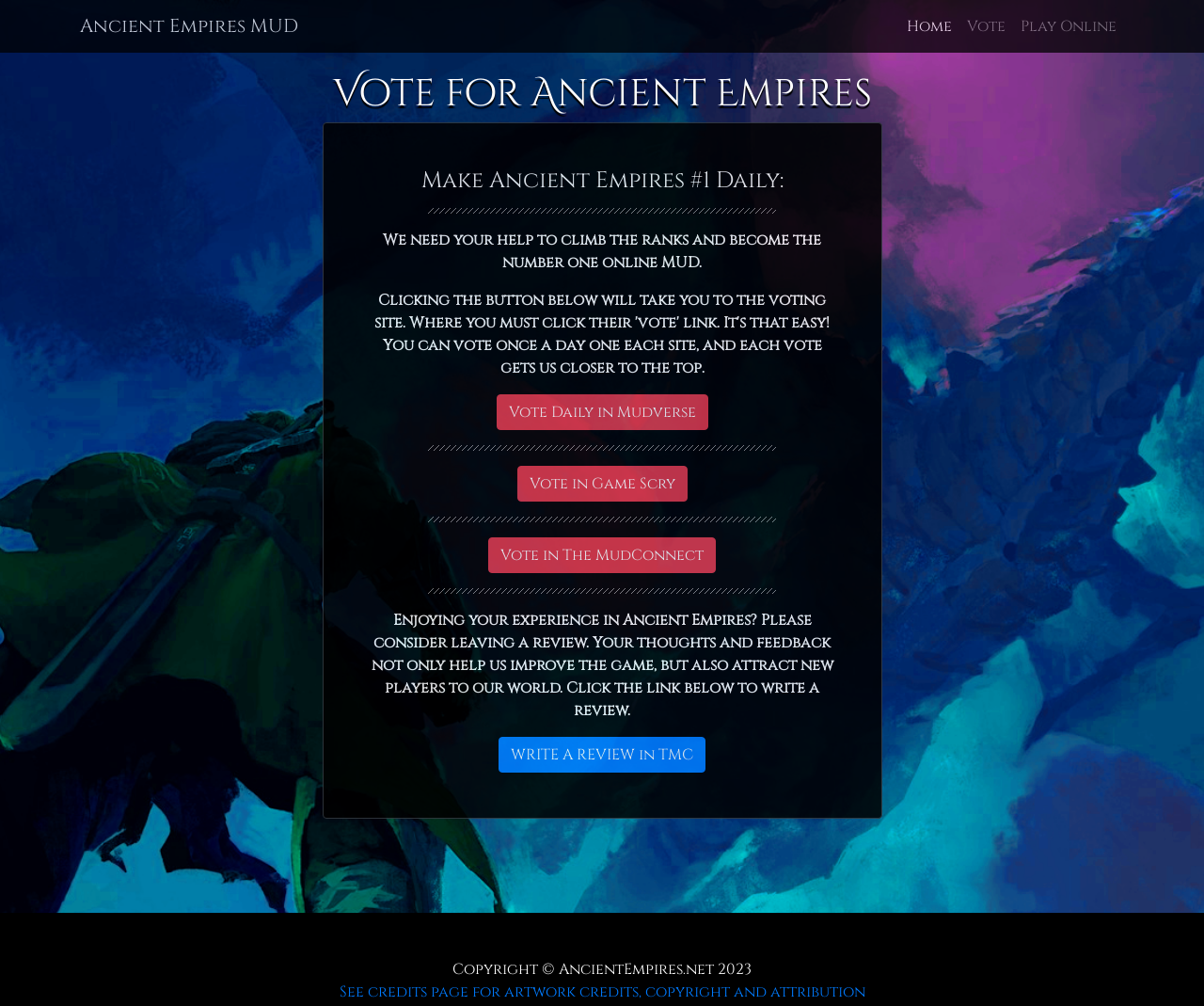Using the given description, provide the bounding box coordinates formatted as (top-left x, top-left y, bottom-right x, bottom-right y), with all values being floating point numbers between 0 and 1. Description: Vote

[0.797, 0.007, 0.841, 0.045]